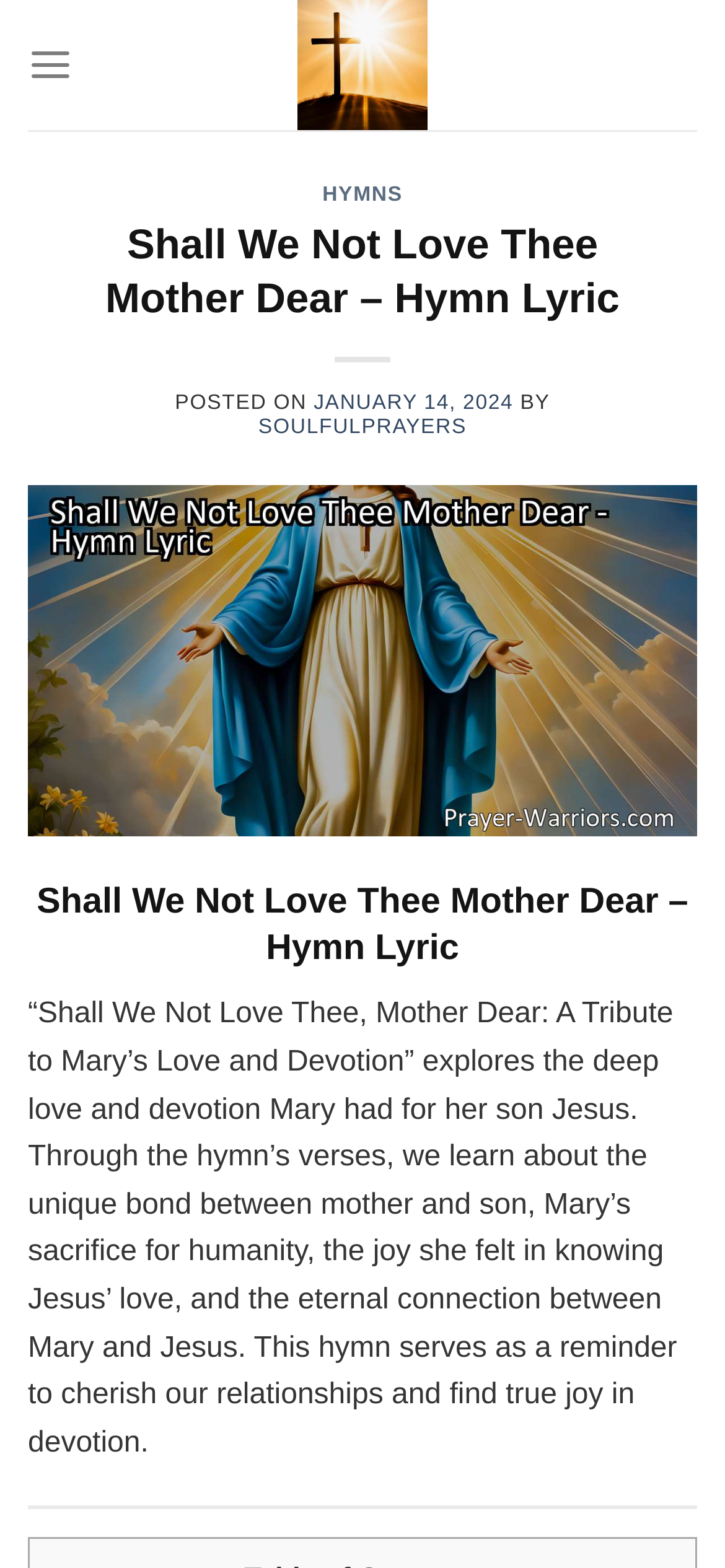Carefully examine the image and provide an in-depth answer to the question: What is the title of the hymn being described?

The title of the hymn being described can be found in the heading element 'Shall We Not Love Thee Mother Dear – Hymn Lyric' which is a child element of the main menu.